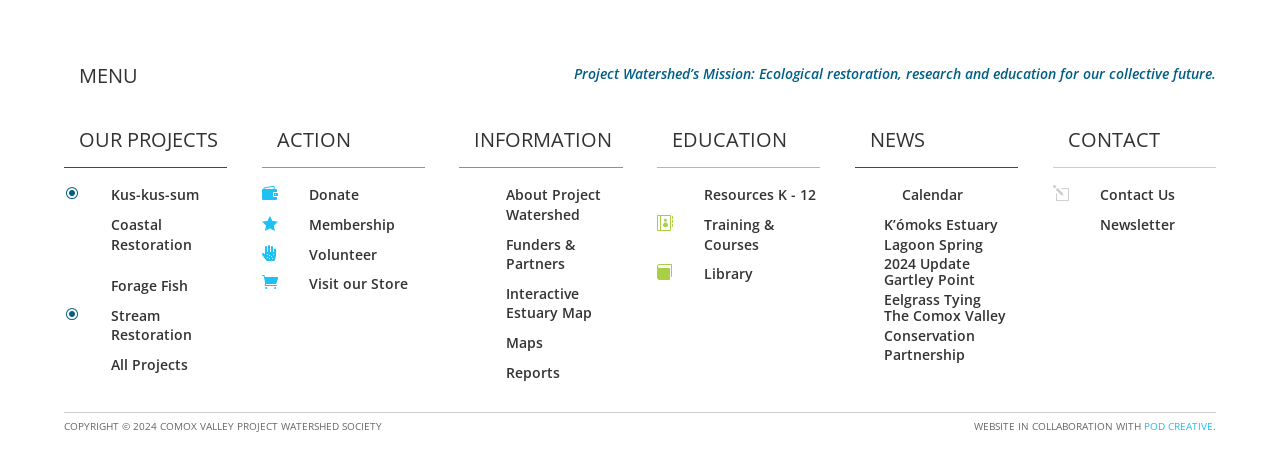Identify the bounding box coordinates for the element that needs to be clicked to fulfill this instruction: "Click on Forage Fish". Provide the coordinates in the format of four float numbers between 0 and 1: [left, top, right, bottom].

[0.2, 0.083, 0.267, 0.131]